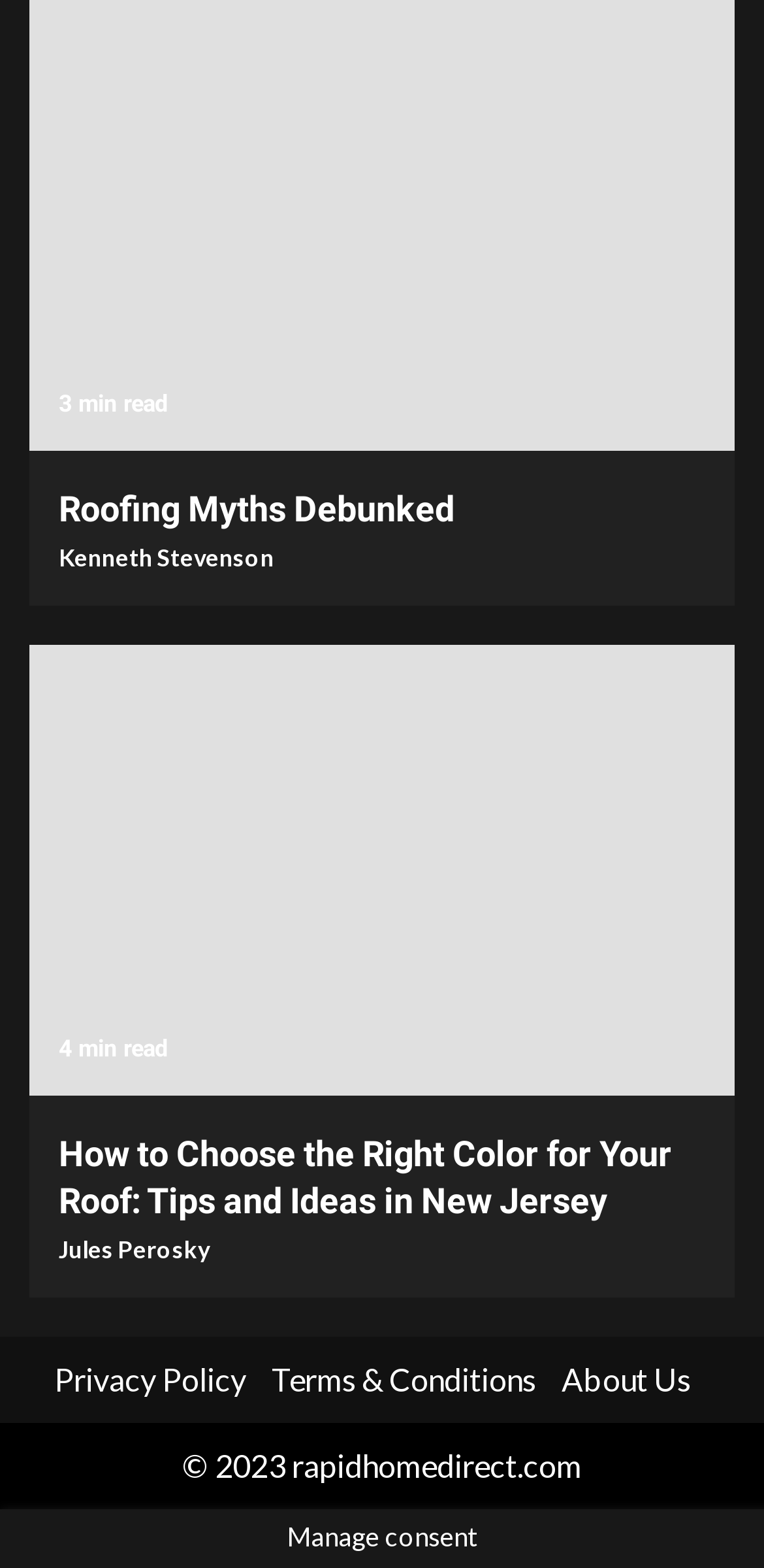Please determine the bounding box coordinates of the element to click in order to execute the following instruction: "Check the 'About Us' section". The coordinates should be four float numbers between 0 and 1, specified as [left, top, right, bottom].

[0.735, 0.868, 0.904, 0.892]